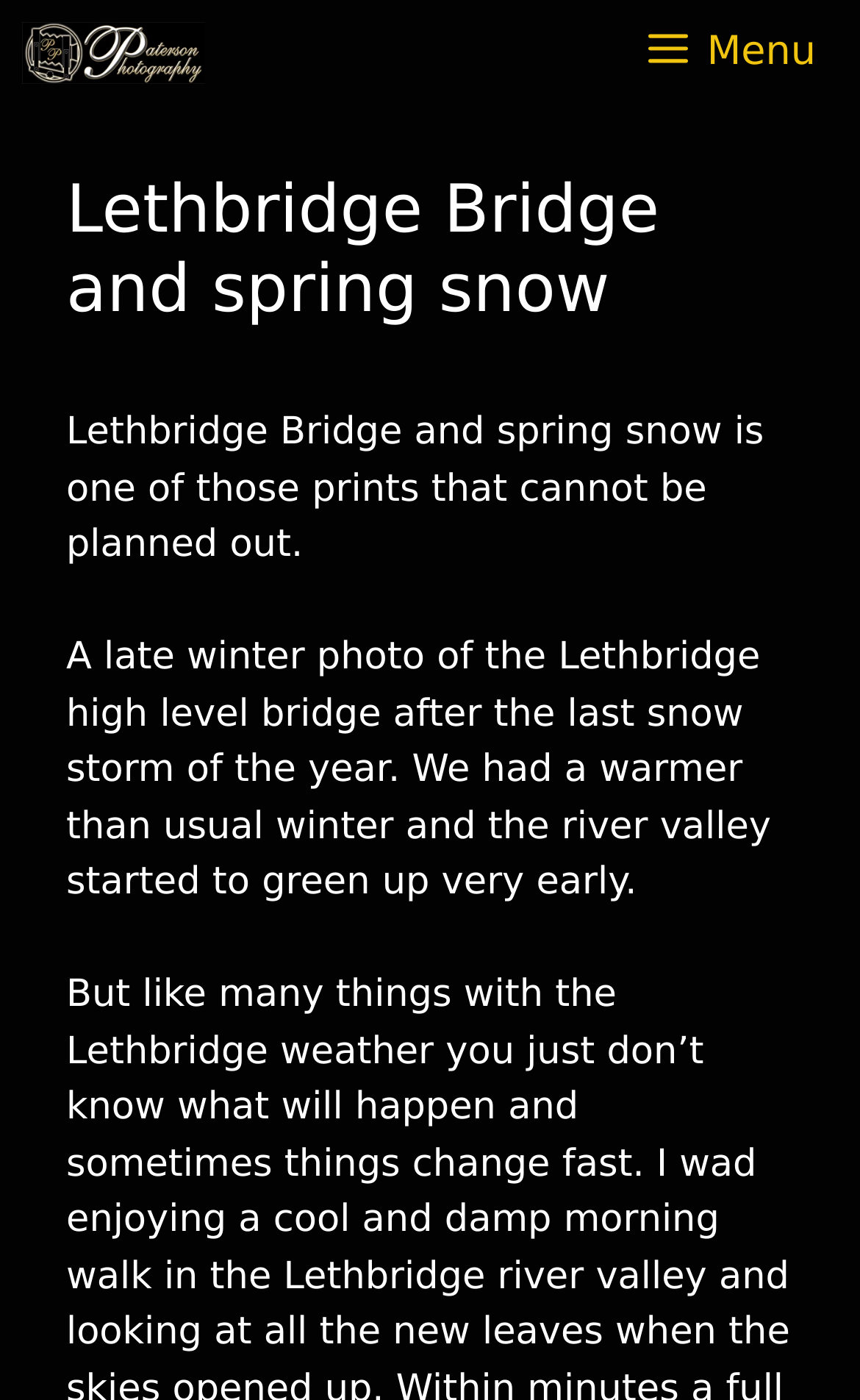What is the text of the webpage's headline?

Lethbridge Bridge and spring snow